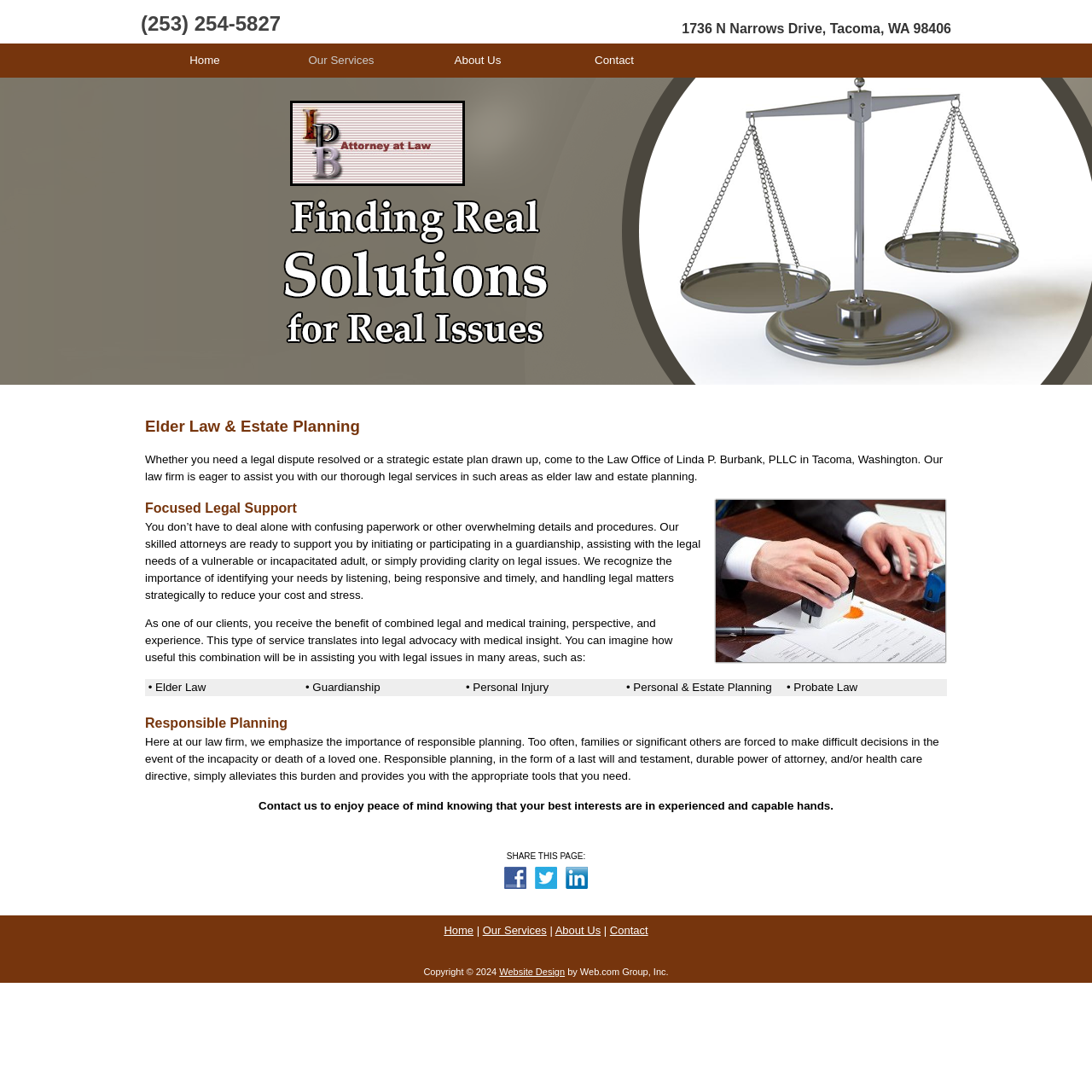Please find and report the bounding box coordinates of the element to click in order to perform the following action: "Click the About Us link". The coordinates should be expressed as four float numbers between 0 and 1, in the format [left, top, right, bottom].

[0.375, 0.04, 0.5, 0.071]